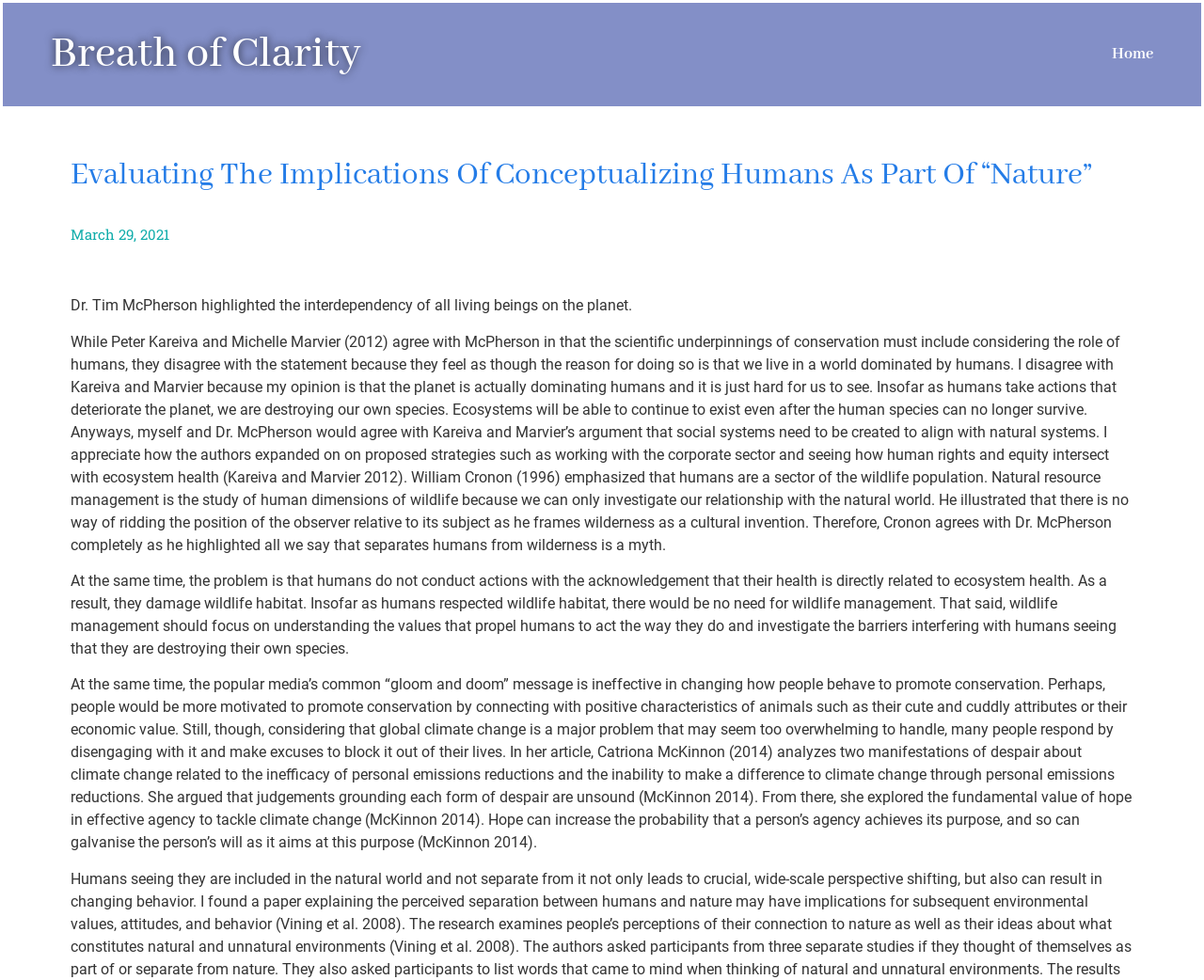Provide the bounding box coordinates of the UI element this sentence describes: "Breath of Clarity".

[0.042, 0.029, 0.3, 0.083]